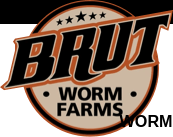What is the focus of Brut Worm Farms?
Answer with a single word or phrase by referring to the visual content.

Environmentally friendly and organic